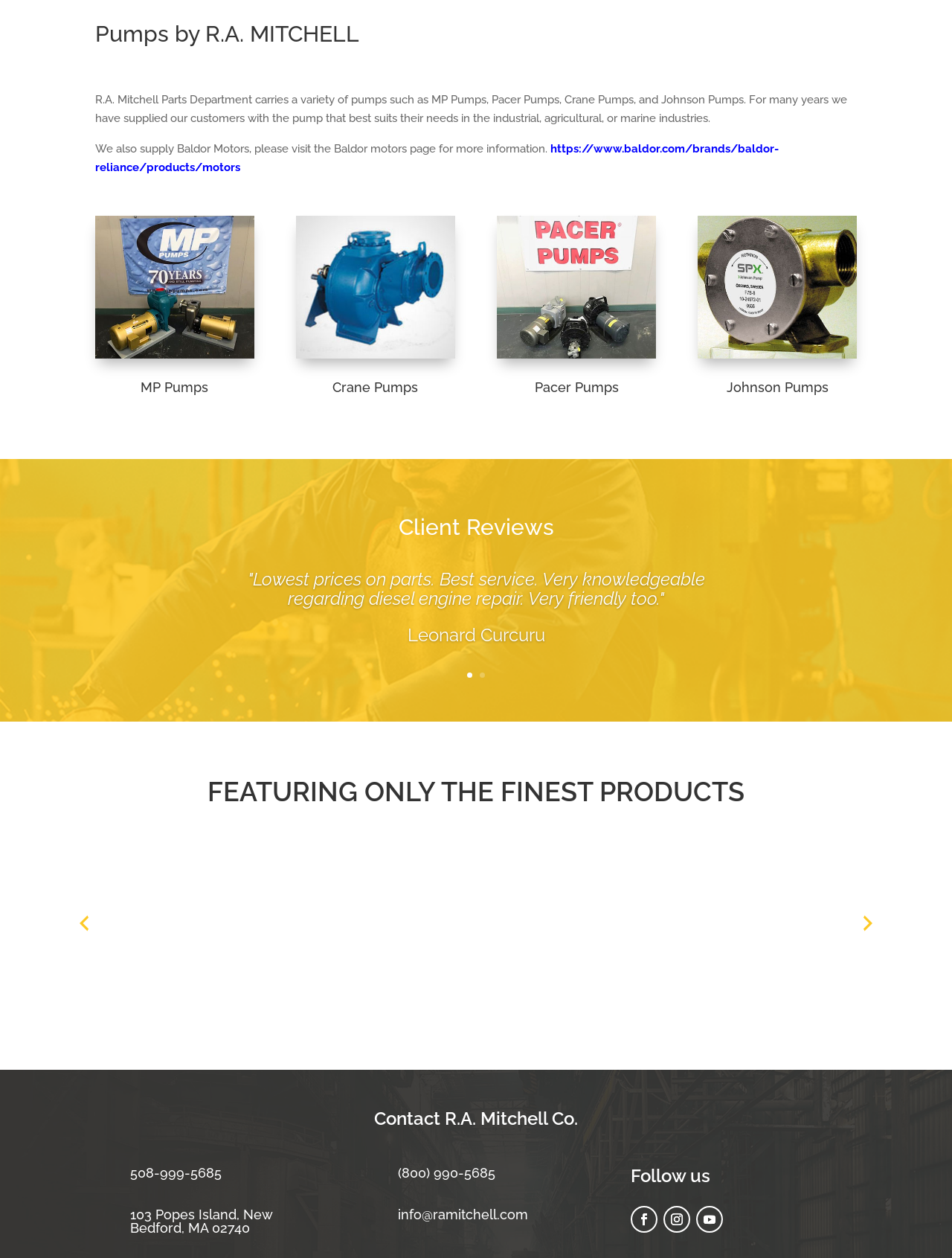Locate the UI element described by Follow in the provided webpage screenshot. Return the bounding box coordinates in the format (top-left x, top-left y, bottom-right x, bottom-right y), ensuring all values are between 0 and 1.

[0.731, 0.959, 0.76, 0.98]